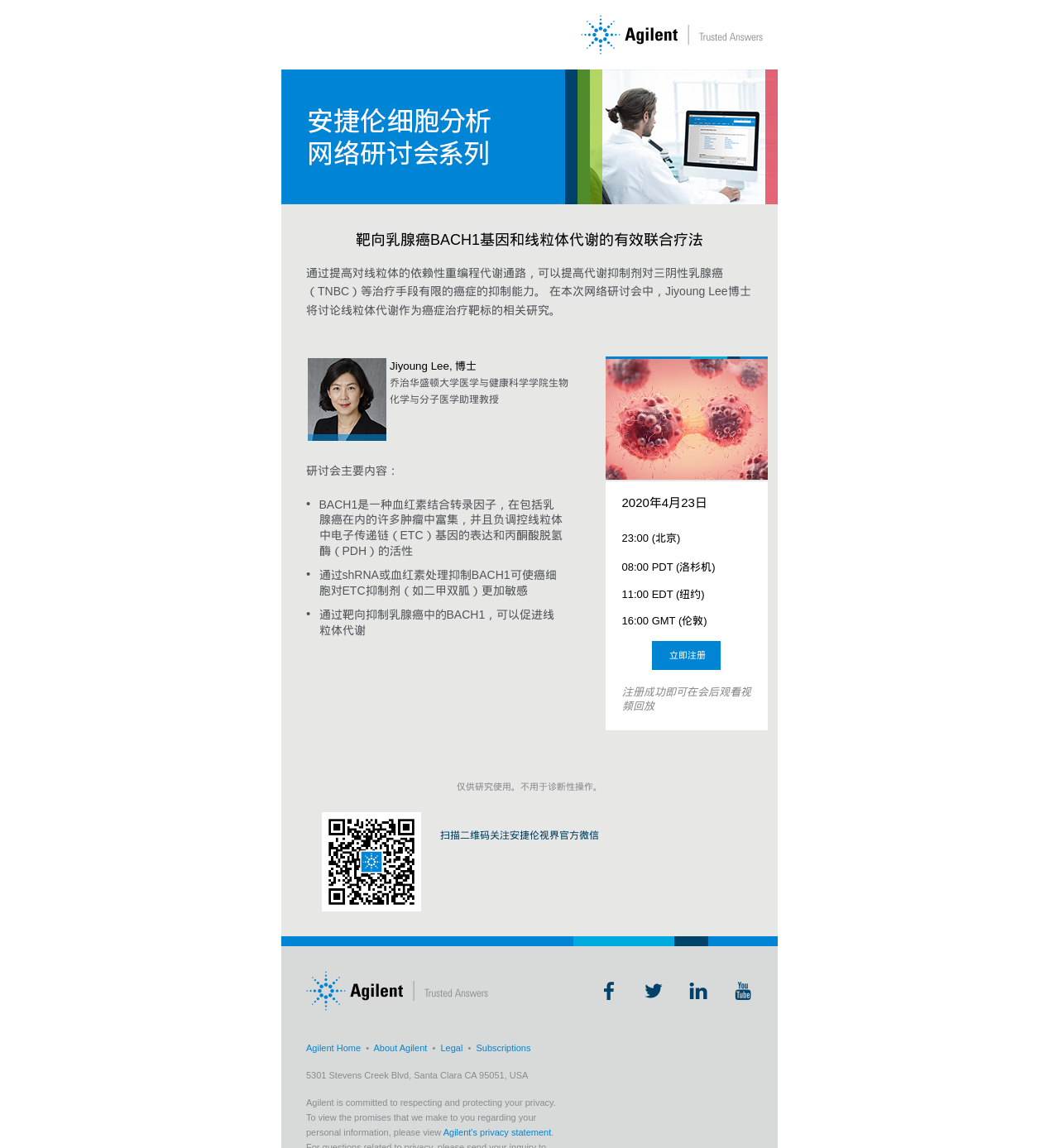Who is the speaker of the webinar?
Provide an in-depth and detailed answer to the question.

The speaker of the webinar is Jiyoung Lee, who is an assistant professor at the George Washington University School of Medicine and Health Sciences.